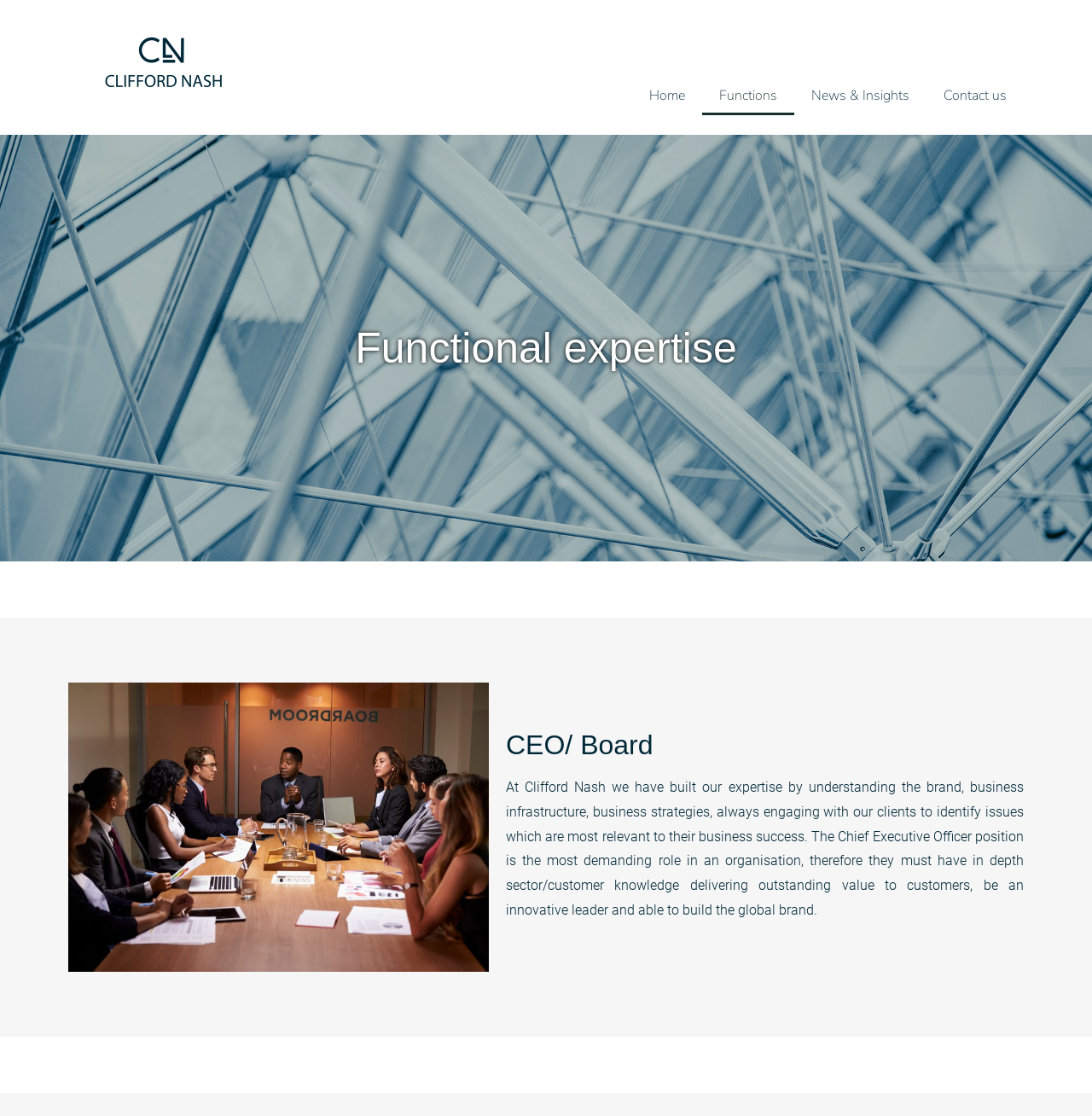What does Clifford Nash do for its clients?
Provide an in-depth and detailed explanation in response to the question.

Clifford Nash provides bespoke services tailored to client hiring needs, as stated in the text, which implies that the company offers customized services to its clients.